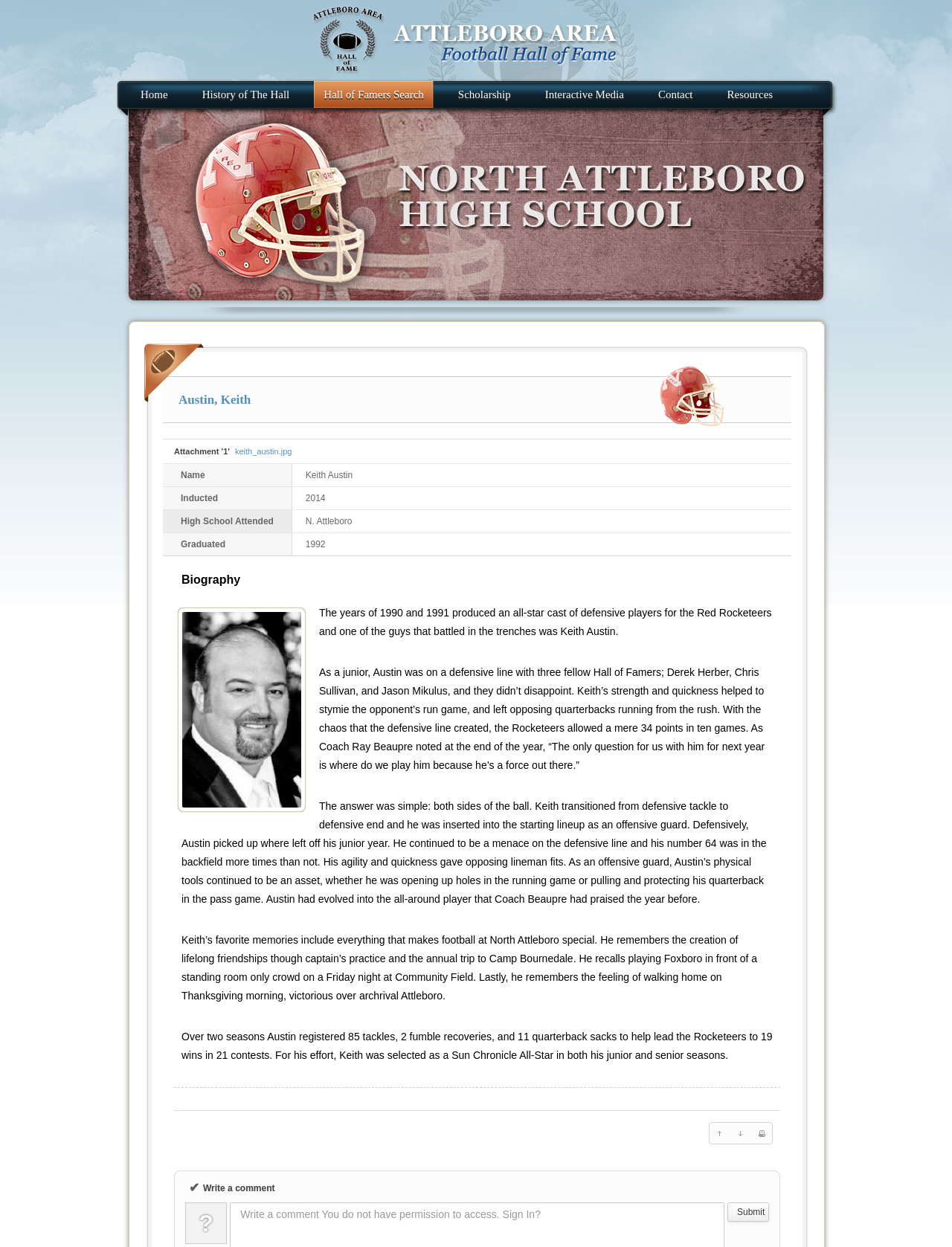How many tackles did Keith Austin register over two seasons?
Refer to the image and respond with a one-word or short-phrase answer.

85